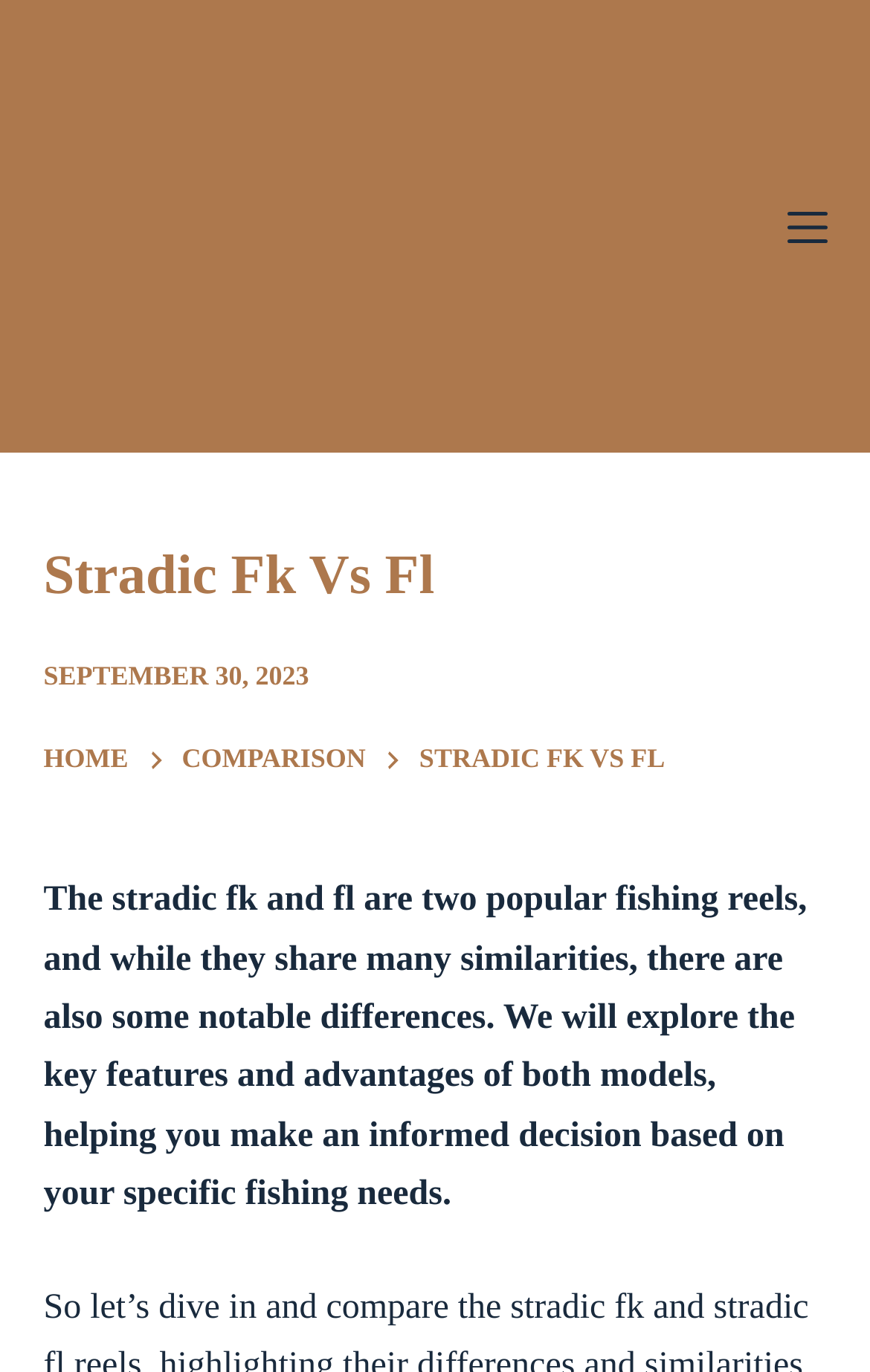What is the date of the article?
Can you give a detailed and elaborate answer to the question?

The date of the article is mentioned in the time element, which is 'SEPTEMBER 30, 2023'.